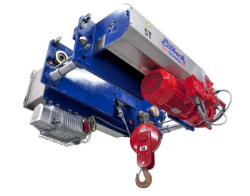What is the color of the motor in the hoist?
Please respond to the question with as much detail as possible.

The caption explicitly states that the motor, an essential component of the hoist, is prominently visible and red in color.